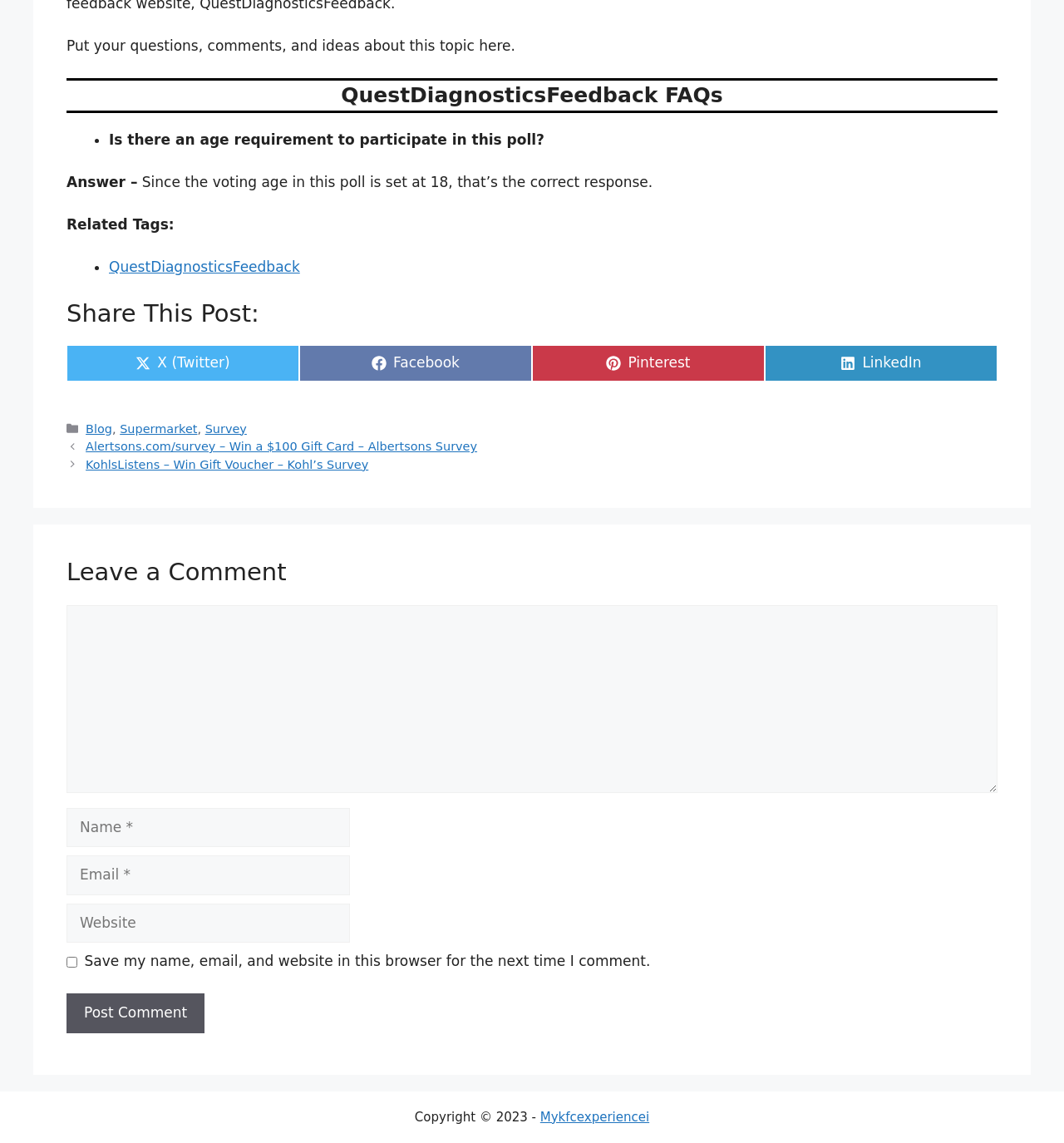What is the copyright year of the website?
Provide an in-depth answer to the question, covering all aspects.

The copyright year of the website can be found at the bottom of the webpage, where it states 'Copyright © 2023 -', indicating that the copyright year is 2023.